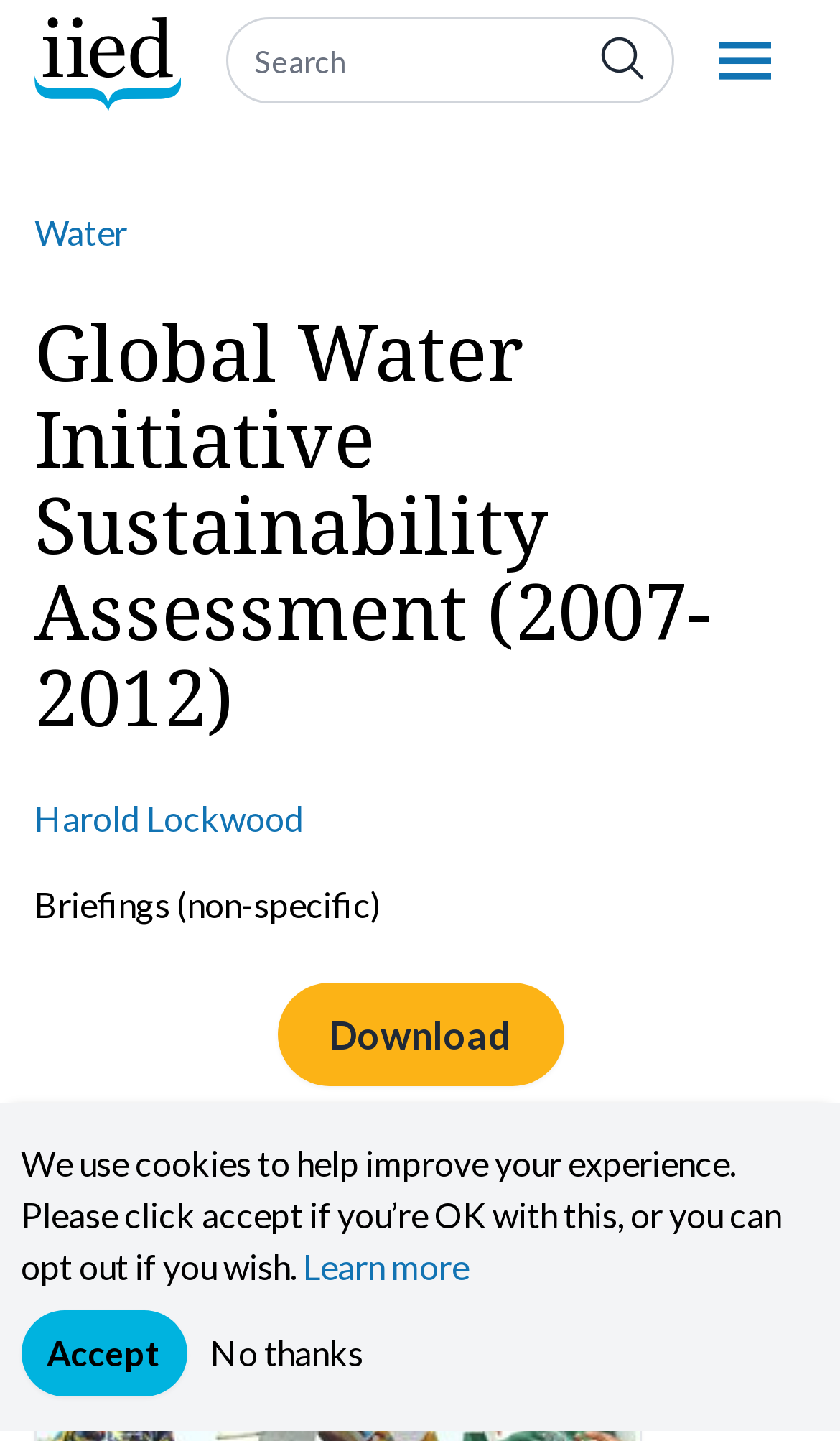Respond to the following query with just one word or a short phrase: 
What is the file type of the downloadable document?

PDF